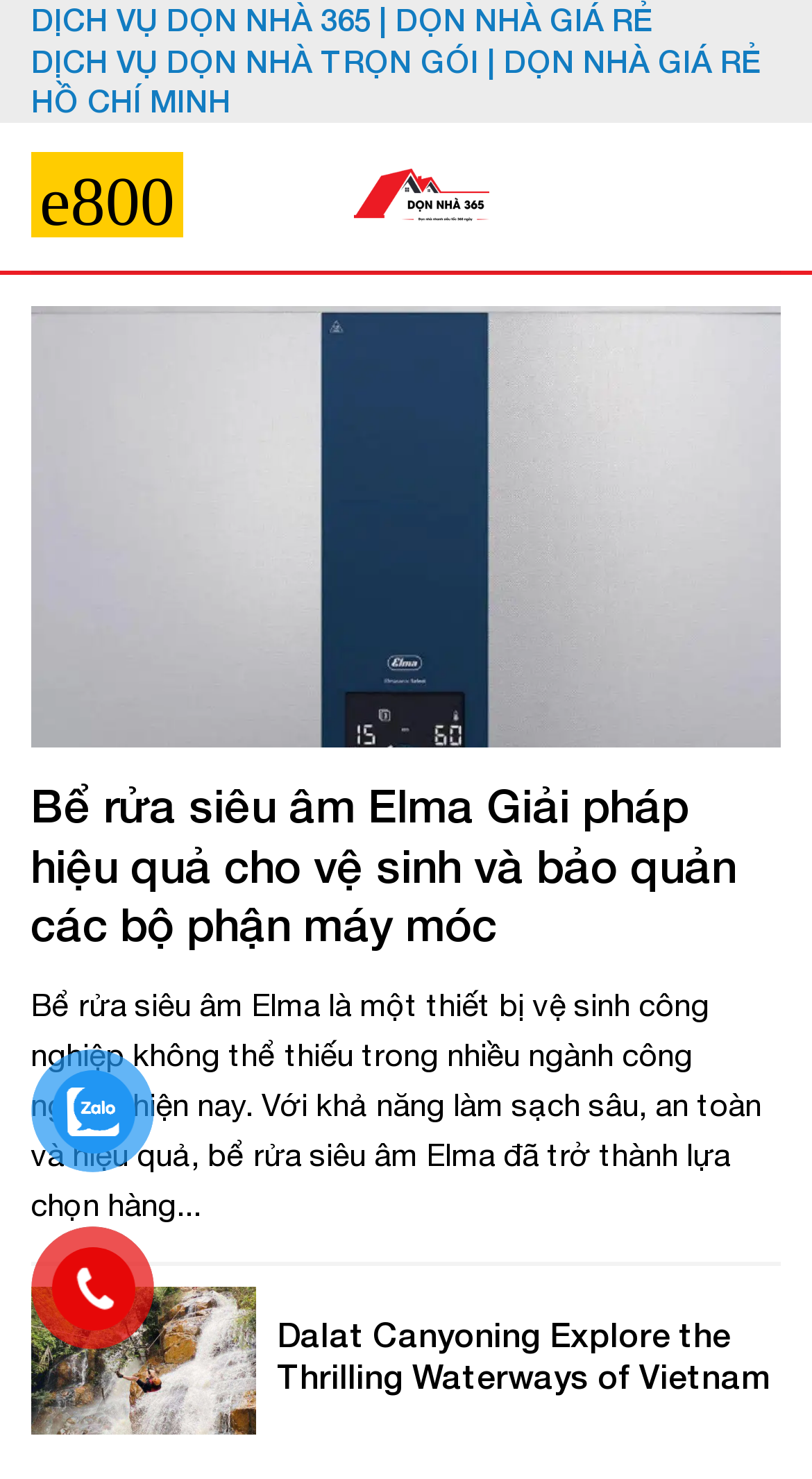Please indicate the bounding box coordinates for the clickable area to complete the following task: "View 'Bể rửa siêu âm Elma' details". The coordinates should be specified as four float numbers between 0 and 1, i.e., [left, top, right, bottom].

[0.038, 0.206, 0.962, 0.506]